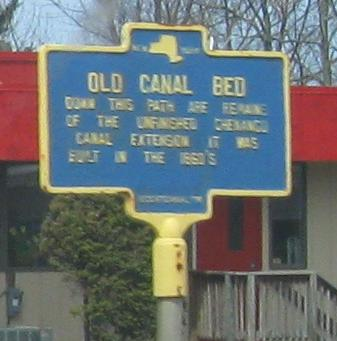What was the purpose of the unfinished canal extension?
Relying on the image, give a concise answer in one word or a brief phrase.

Not specified